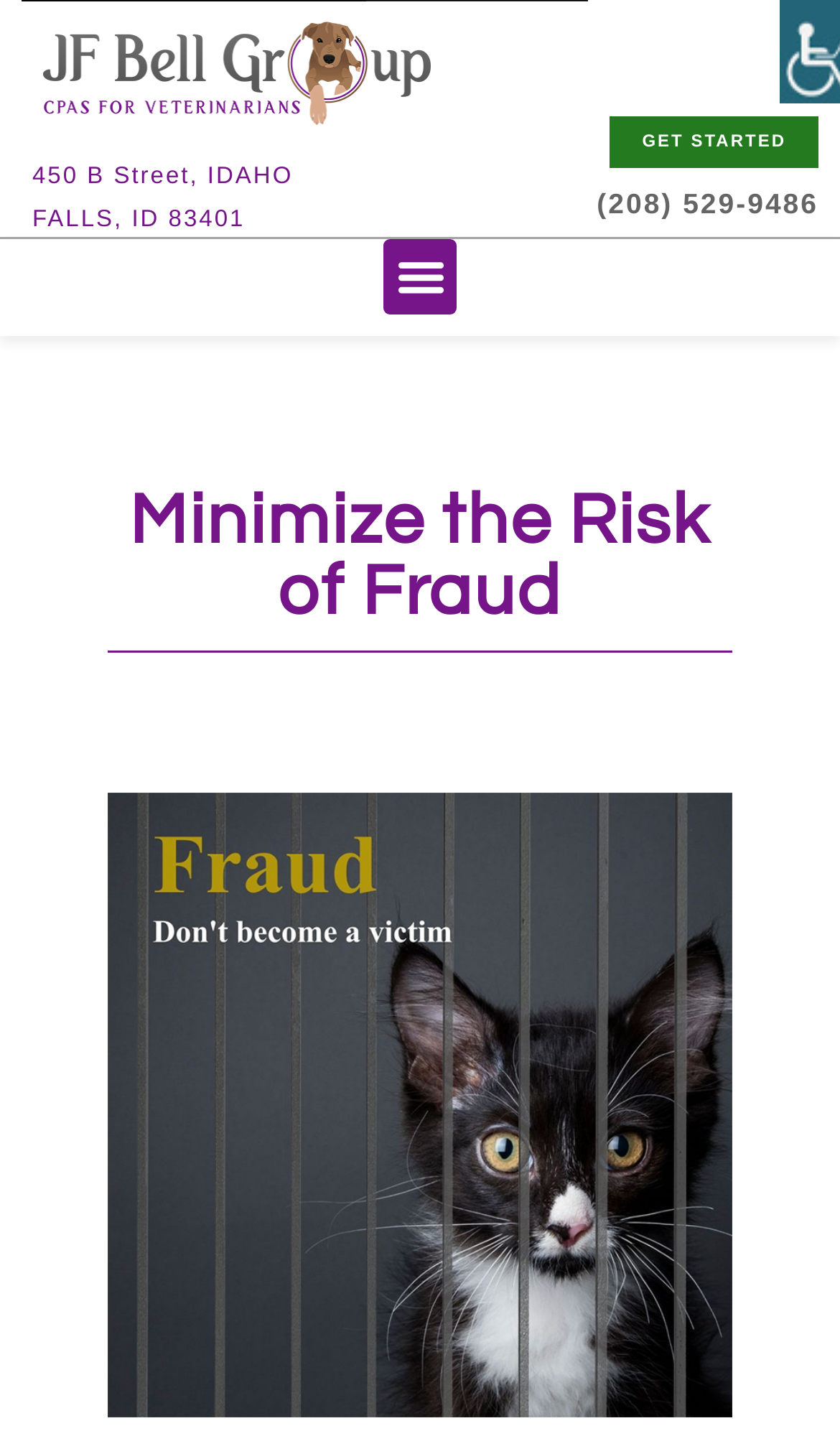Answer the question with a brief word or phrase:
What is the phone number on the webpage?

(208) 529-9486